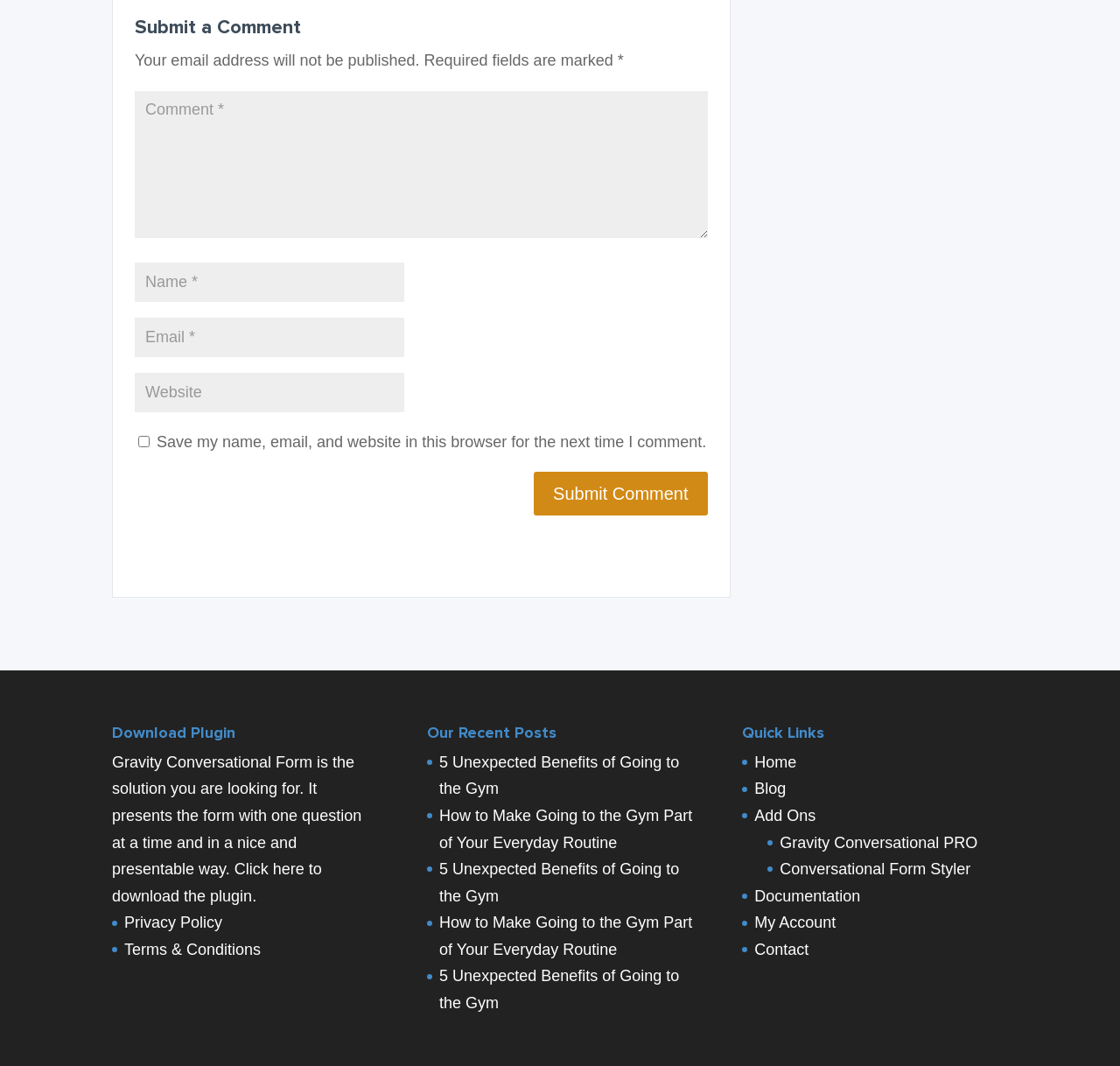What is the last link in the Quick Links section?
Using the image as a reference, answer with just one word or a short phrase.

Contact